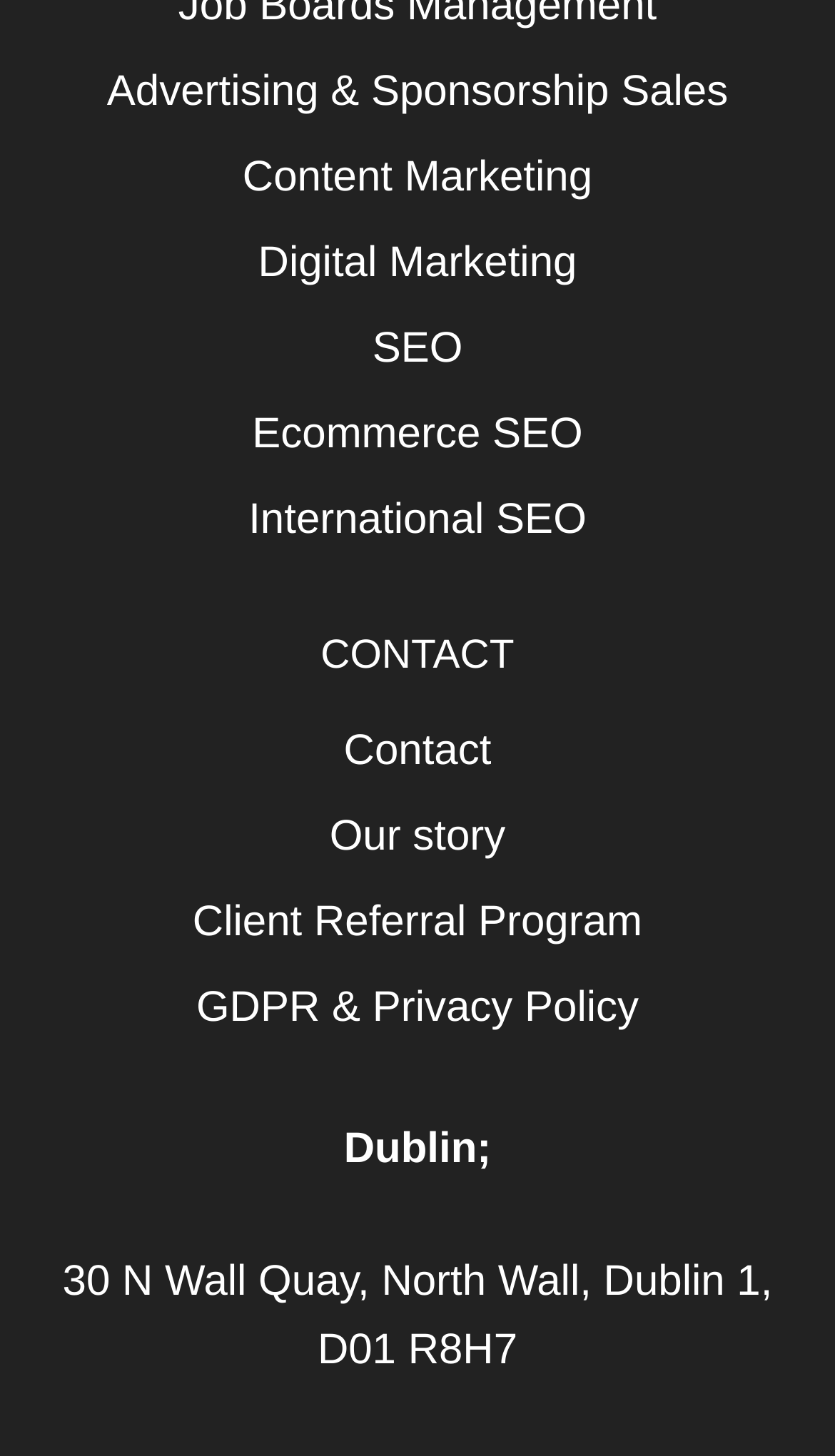Can you find the bounding box coordinates of the area I should click to execute the following instruction: "Buy backlinks"?

None